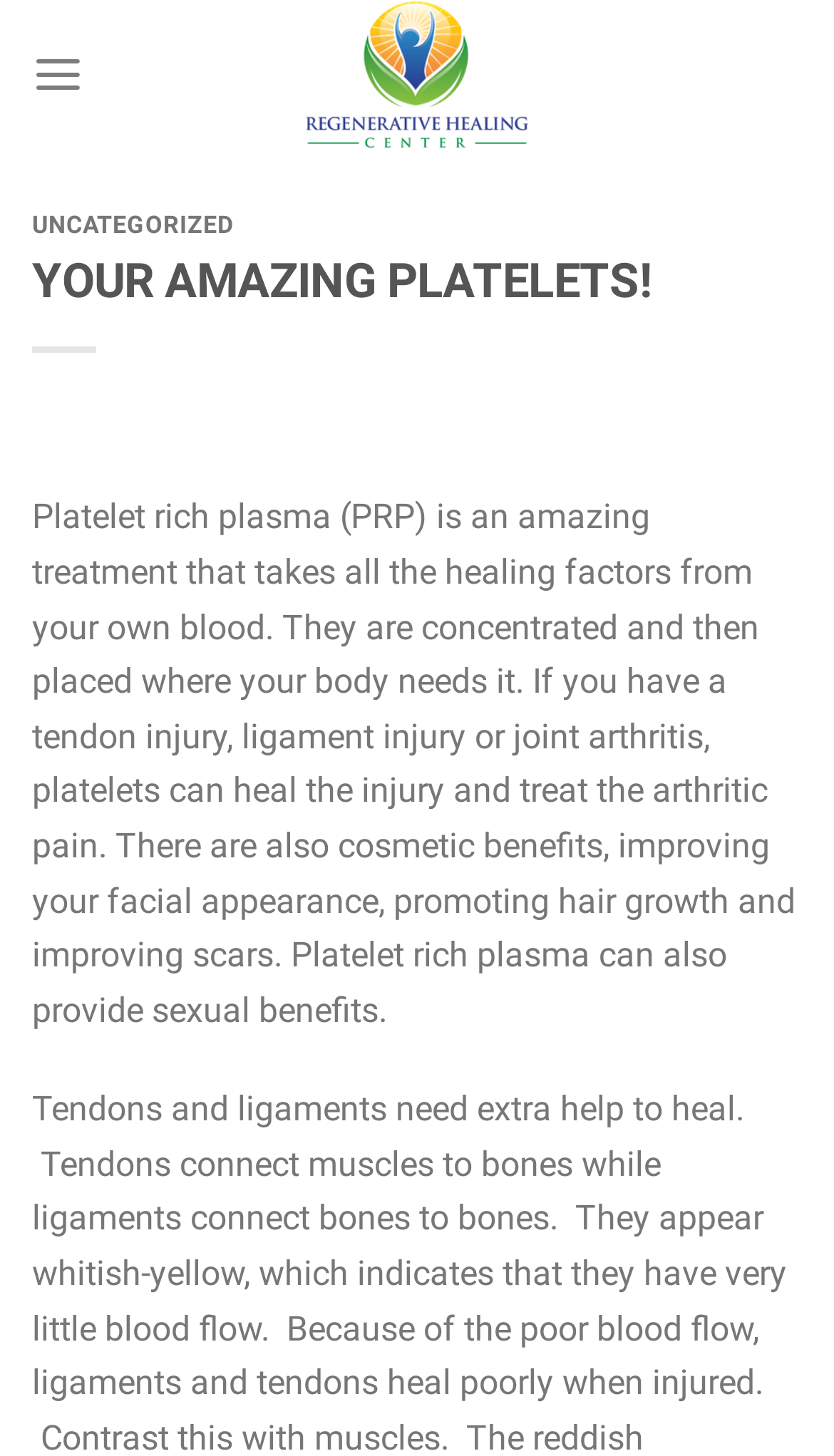Offer a comprehensive description of the webpage’s content and structure.

The webpage is about the Regenerative Healing Center, with a focus on platelet-rich plasma (PRP) treatment. At the top of the page, there is a logo image and a link to the center's name, both positioned horizontally and taking up about half of the page's width. Below this, there is a menu link labeled "Menu" on the left side of the page, which is not expanded by default.

The main content of the page is divided into sections, with two headings: "UNCATEGORIZED" and "YOUR AMAZING PLATELETS!". Below these headings, there is a block of text that describes the PRP treatment, its benefits, and its applications, including healing injuries, cosmetic improvements, and sexual benefits. This text takes up most of the page's content area.